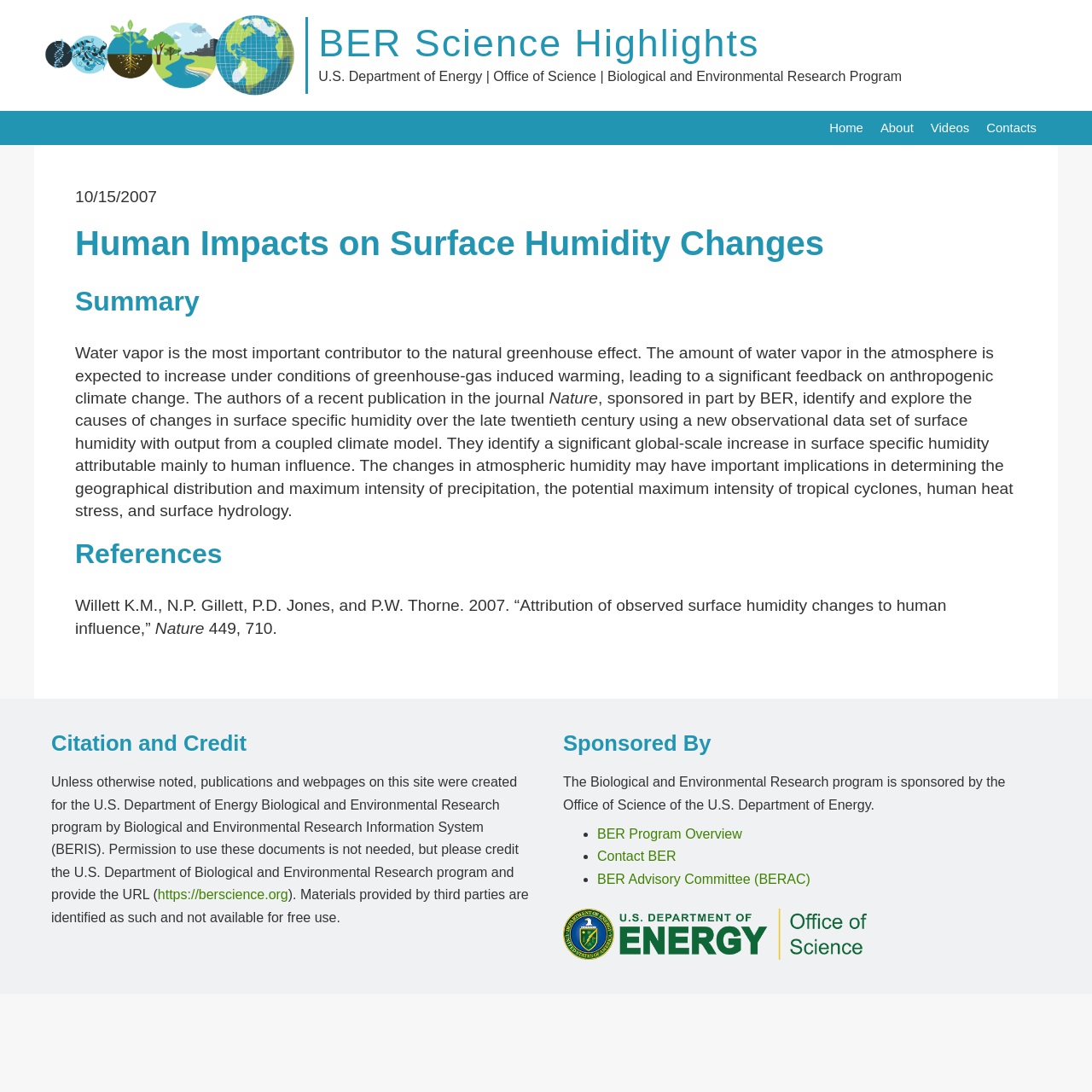Locate the bounding box coordinates of the clickable element to fulfill the following instruction: "Visit BER Program Overview". Provide the coordinates as four float numbers between 0 and 1 in the format [left, top, right, bottom].

[0.547, 0.757, 0.68, 0.77]